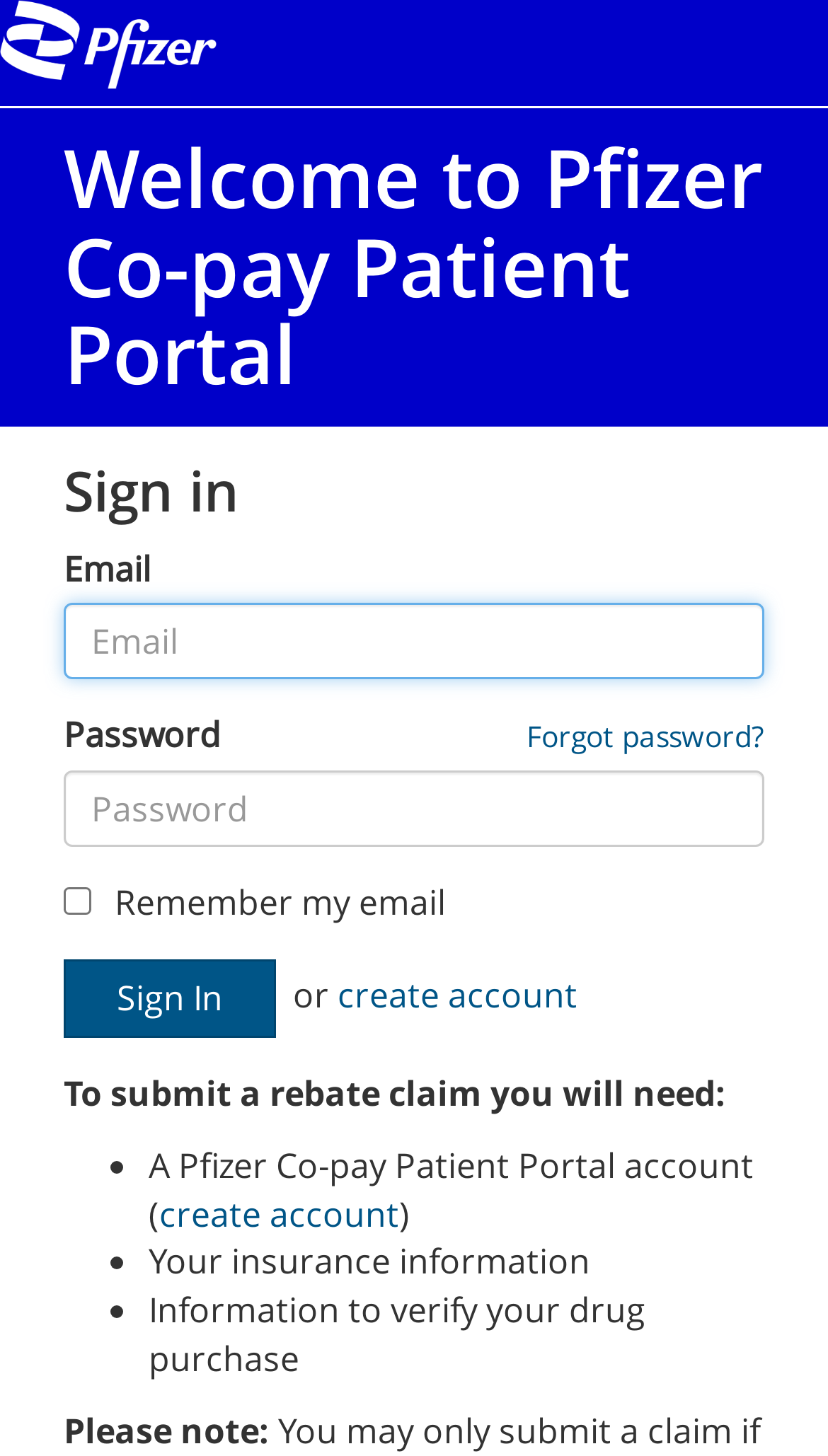What is required to submit a rebate claim?
Provide an in-depth and detailed explanation in response to the question.

The webpage lists three requirements to submit a rebate claim: a Pfizer Co-pay Patient Portal account, insurance information, and information to verify the drug purchase. These requirements are indicated by the bullet points under the text 'To submit a rebate claim you will need:'.